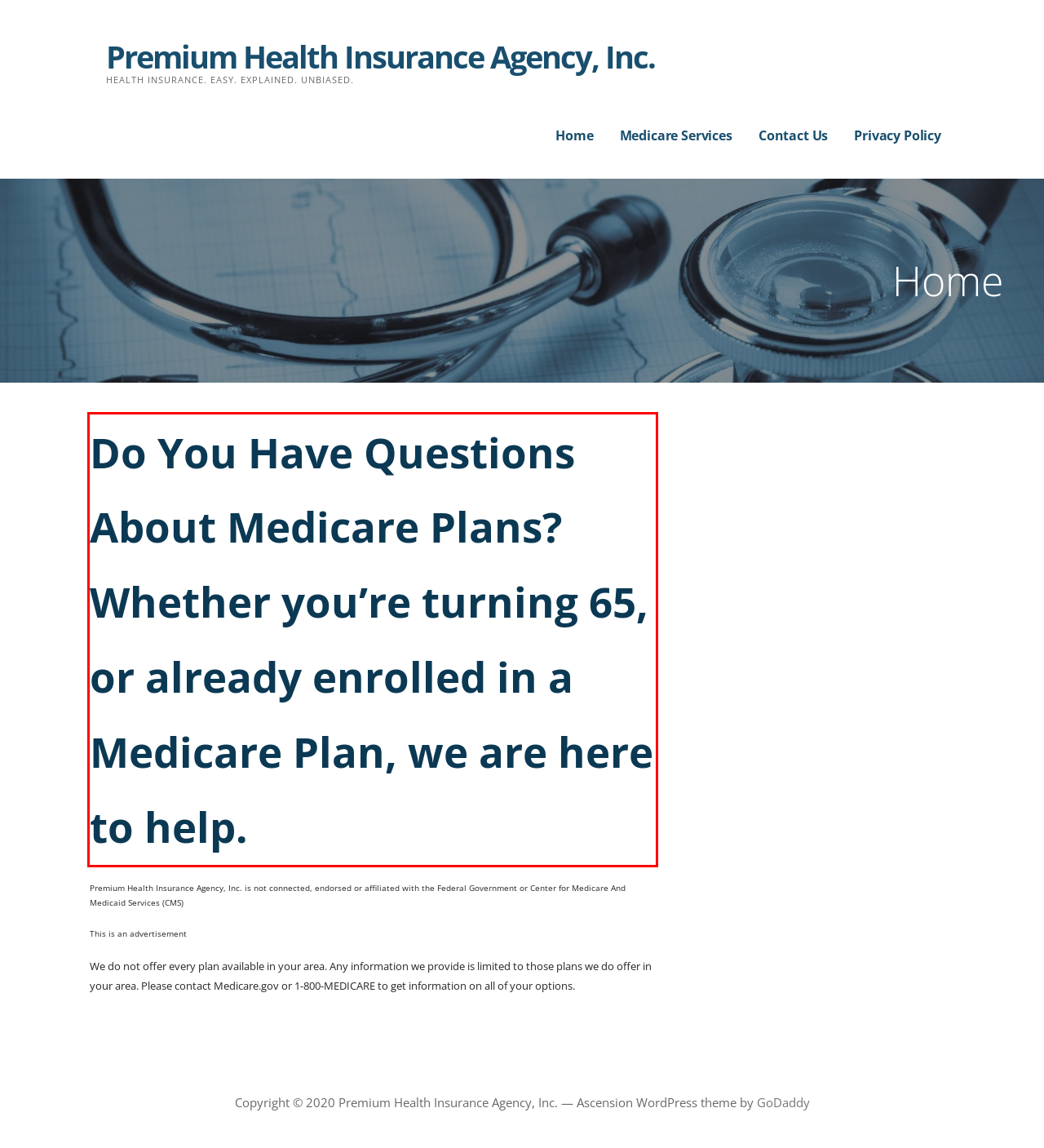Analyze the red bounding box in the provided webpage screenshot and generate the text content contained within.

Do You Have Questions About Medicare Plans? Whether you’re turning 65, or already enrolled in a Medicare Plan, we are here to help.